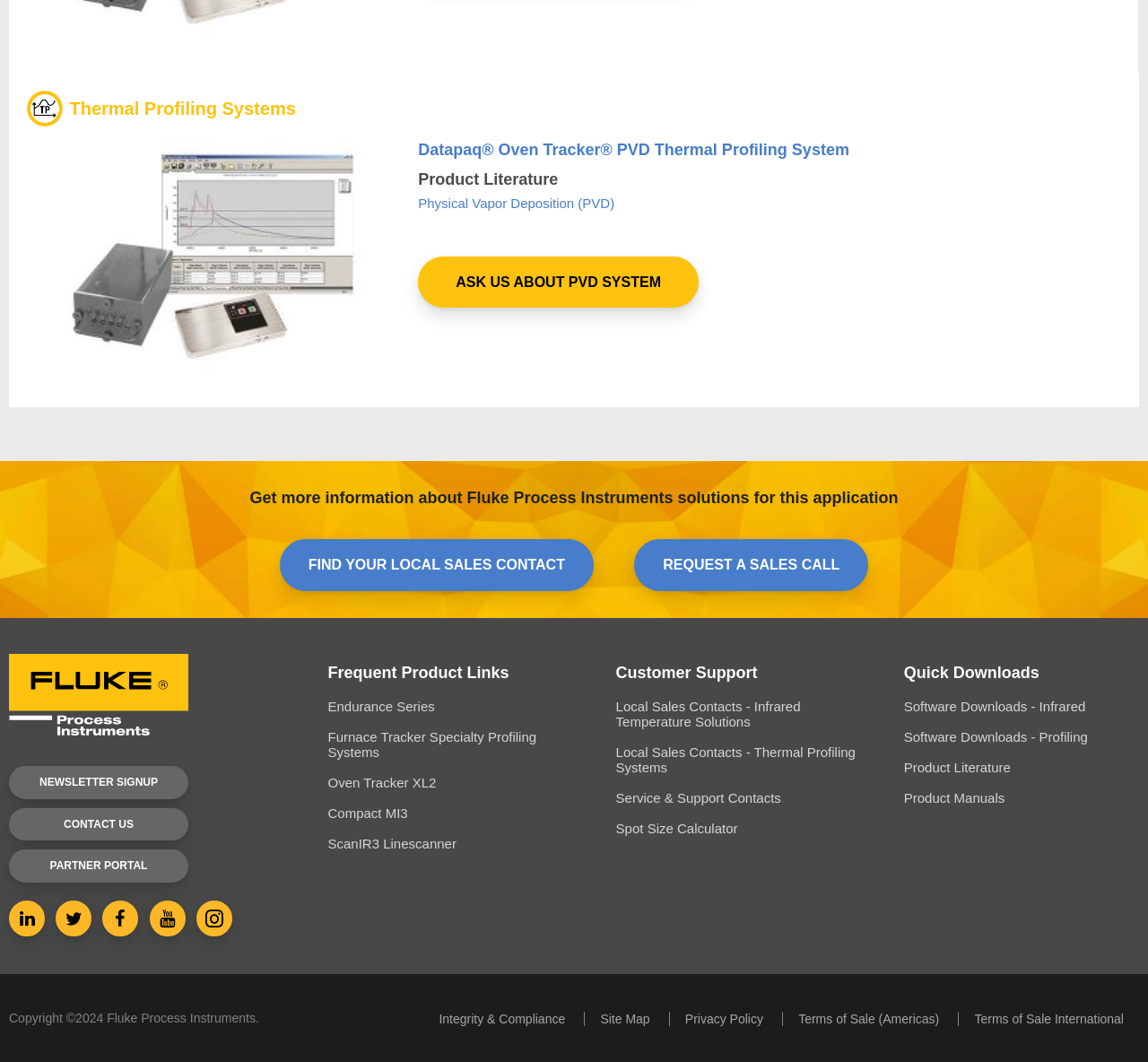Using the information from the screenshot, answer the following question thoroughly:
What is the company name of the logo at the bottom?

I found the answer by looking at the image element with the description 'Fluke Process Instruments Logo' which is located at the bottom of the page with a bounding box coordinate of [0.008, 0.616, 0.164, 0.692].